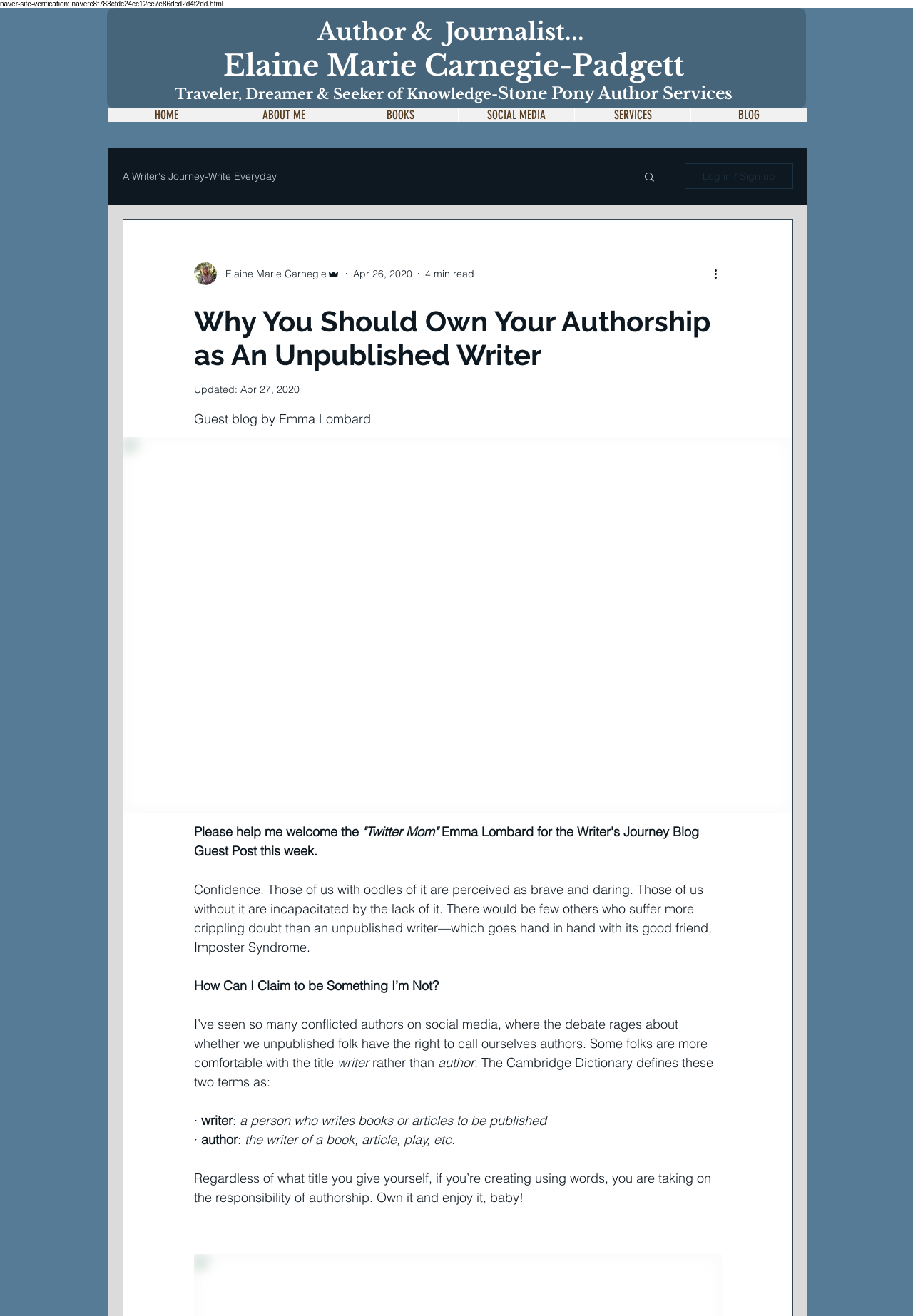Can you find the bounding box coordinates for the element that needs to be clicked to execute this instruction: "Click on the 'HOME' link"? The coordinates should be given as four float numbers between 0 and 1, i.e., [left, top, right, bottom].

[0.118, 0.082, 0.246, 0.093]